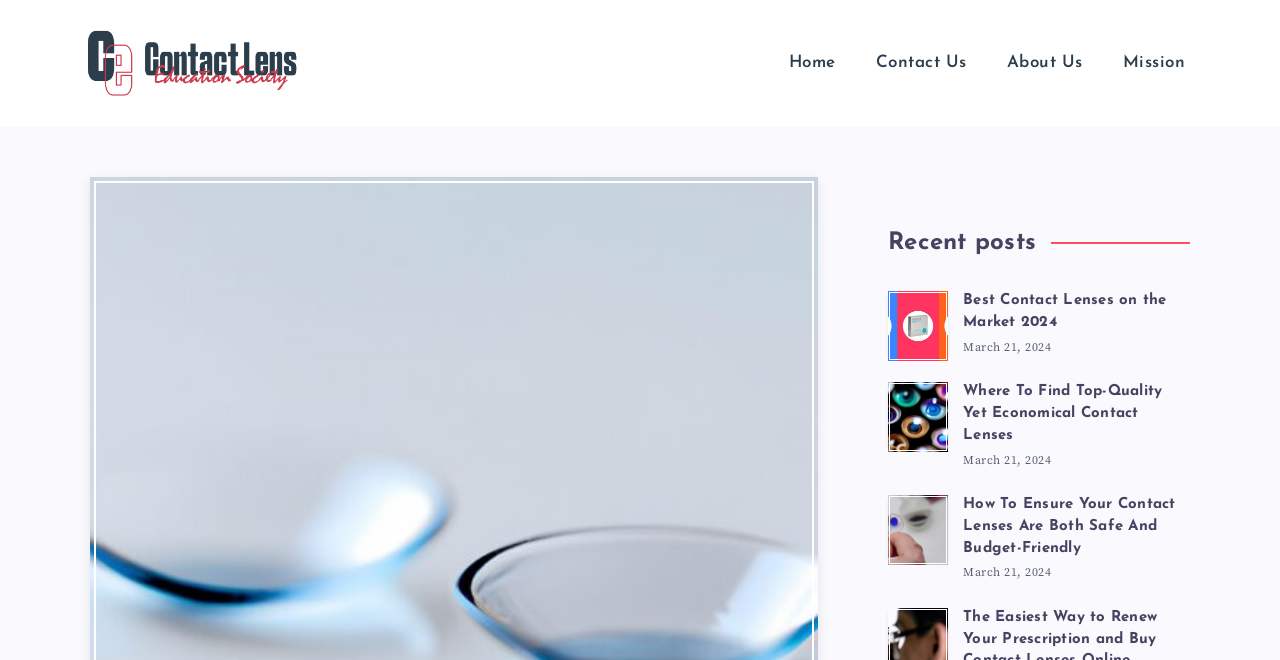Please specify the bounding box coordinates of the region to click in order to perform the following instruction: "Read about InstaPesa Loan Kenya Contact Details".

None